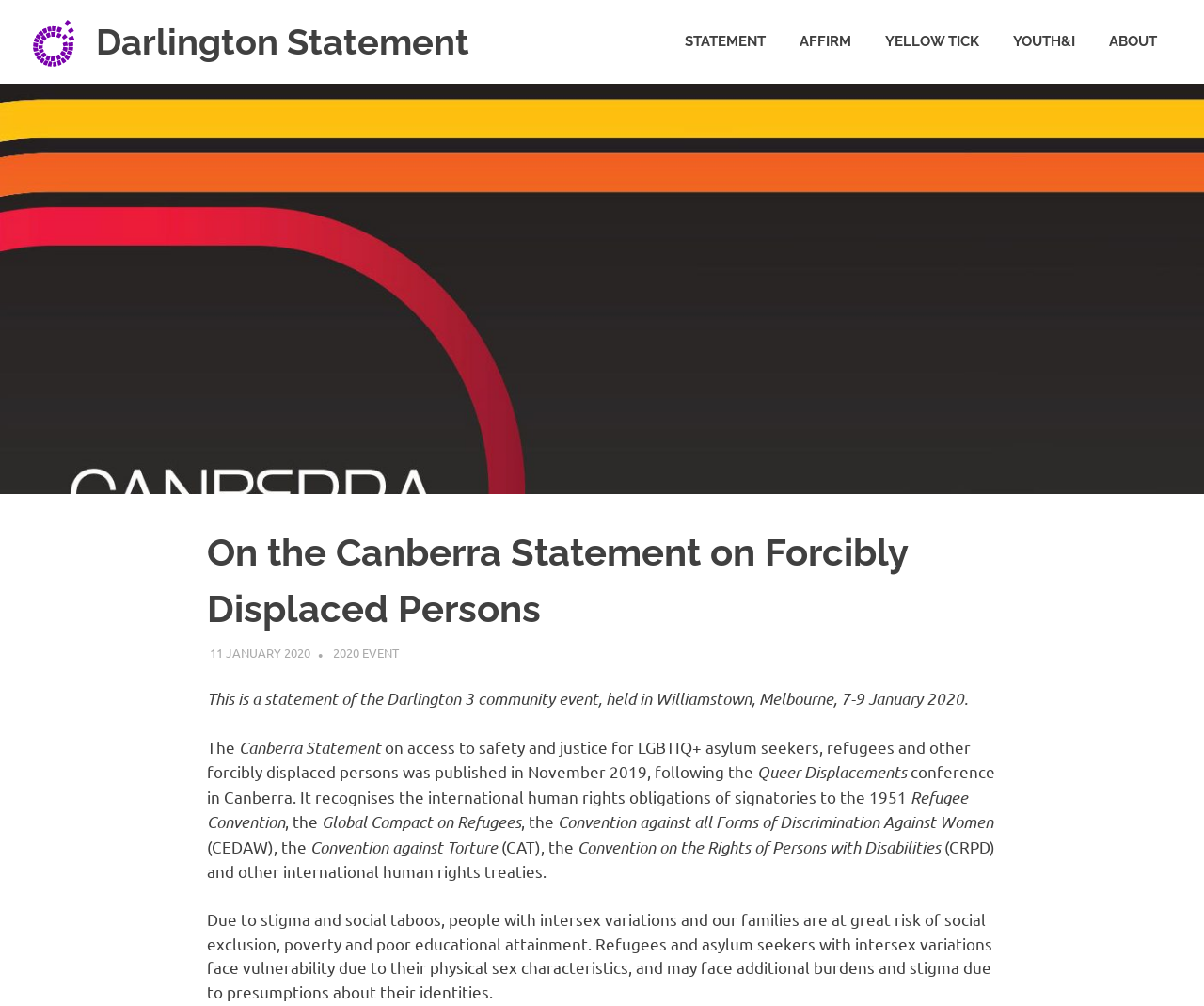Please extract the webpage's main title and generate its text content.

On the Canberra Statement on Forcibly Displaced Persons